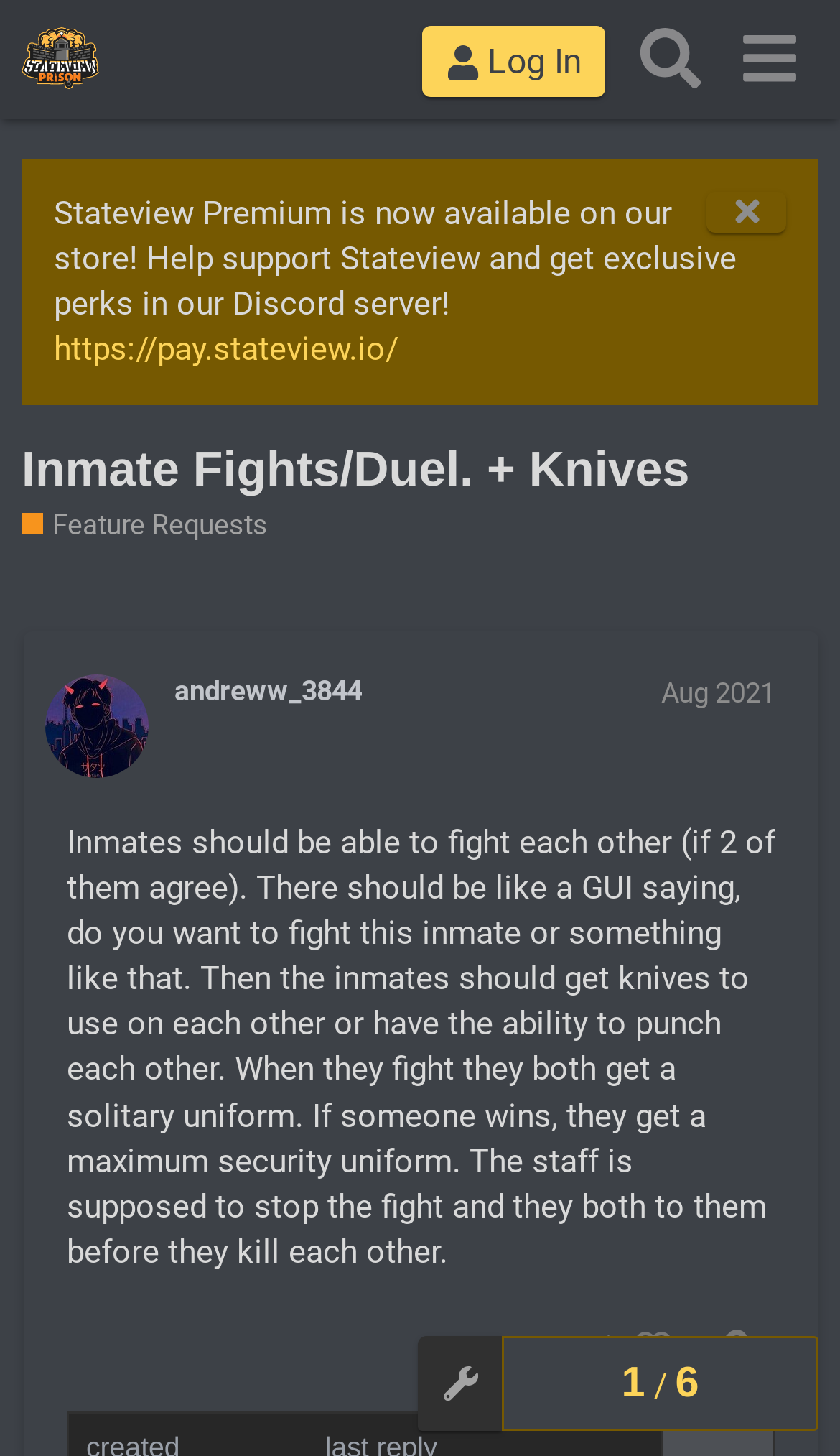Pinpoint the bounding box coordinates of the area that should be clicked to complete the following instruction: "View the Stateview Premium store". The coordinates must be given as four float numbers between 0 and 1, i.e., [left, top, right, bottom].

[0.064, 0.226, 0.474, 0.253]